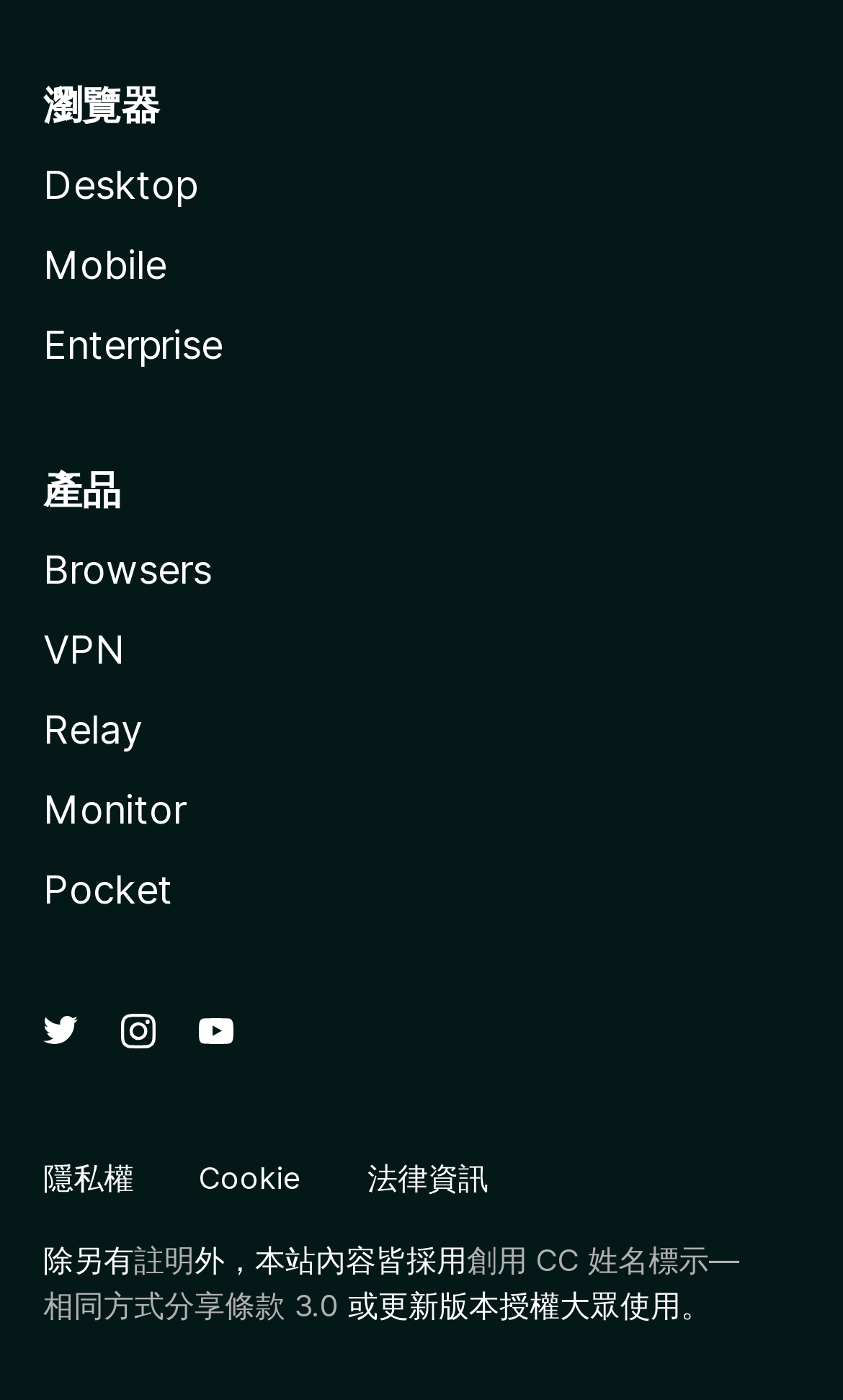Find the bounding box coordinates for the HTML element described in this sentence: "創用 CC 姓名標示—相同方式分享條款 3.0". Provide the coordinates as four float numbers between 0 and 1, in the format [left, top, right, bottom].

[0.051, 0.886, 0.877, 0.945]